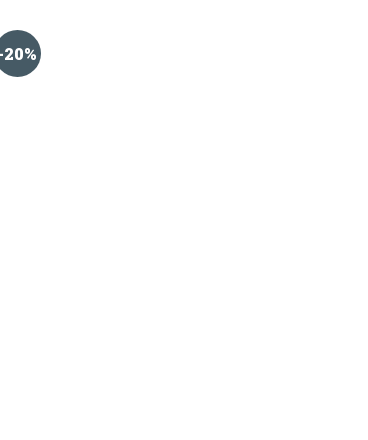Where is this type of visual cue commonly used?
Answer the question based on the image using a single word or a brief phrase.

Retail settings